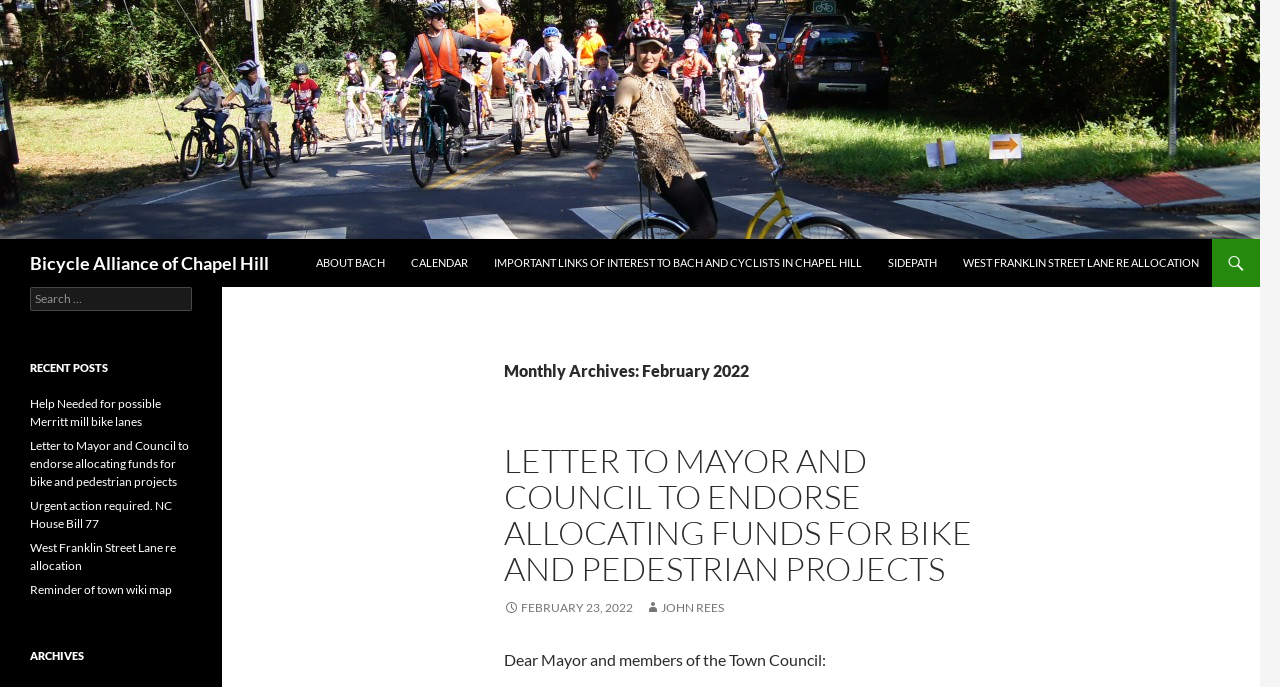Find the bounding box coordinates of the element you need to click on to perform this action: 'Go to ABOUT BACH page'. The coordinates should be represented by four float values between 0 and 1, in the format [left, top, right, bottom].

[0.238, 0.348, 0.31, 0.418]